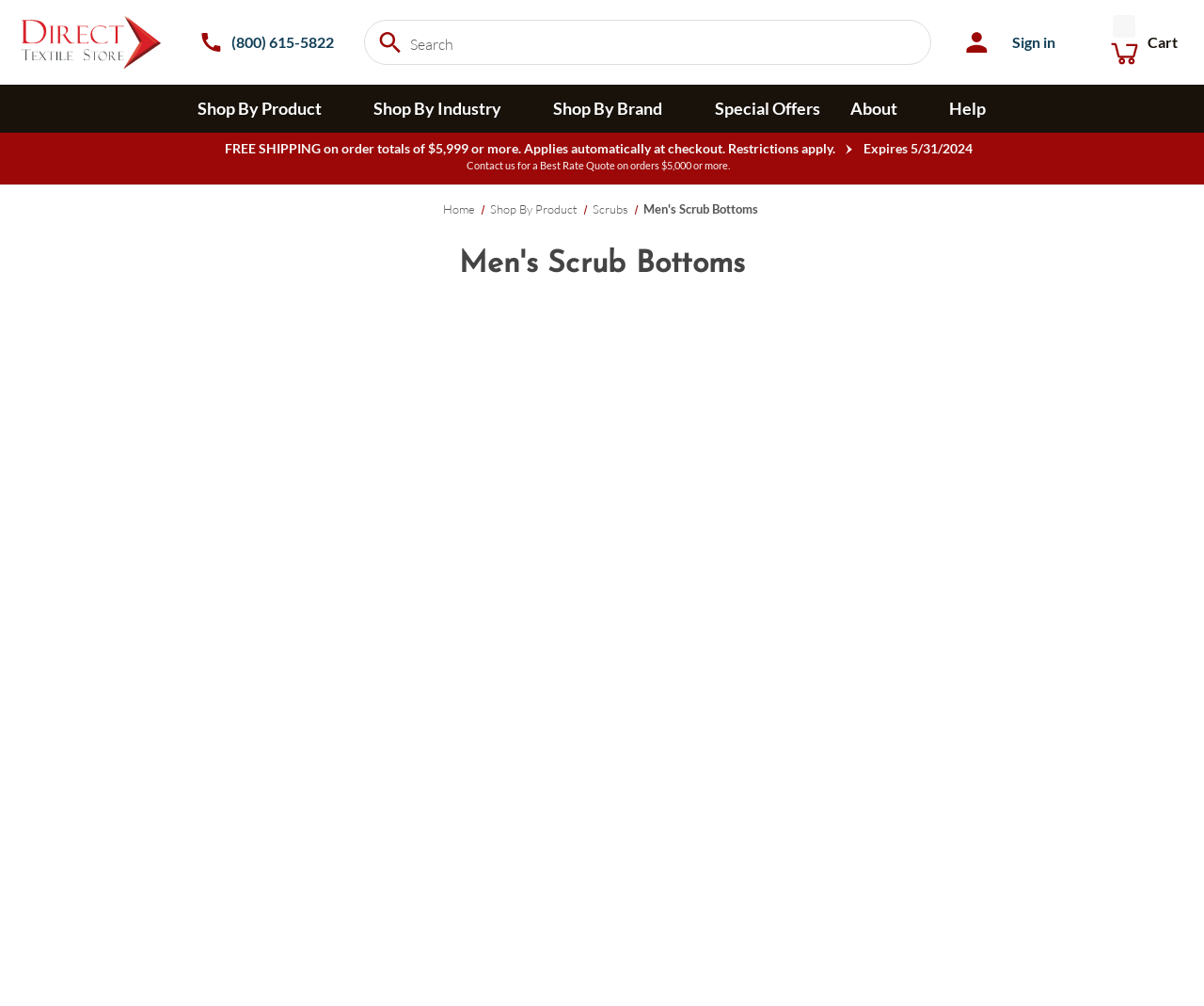Please find and report the primary heading text from the webpage.

Men's Scrub Bottoms